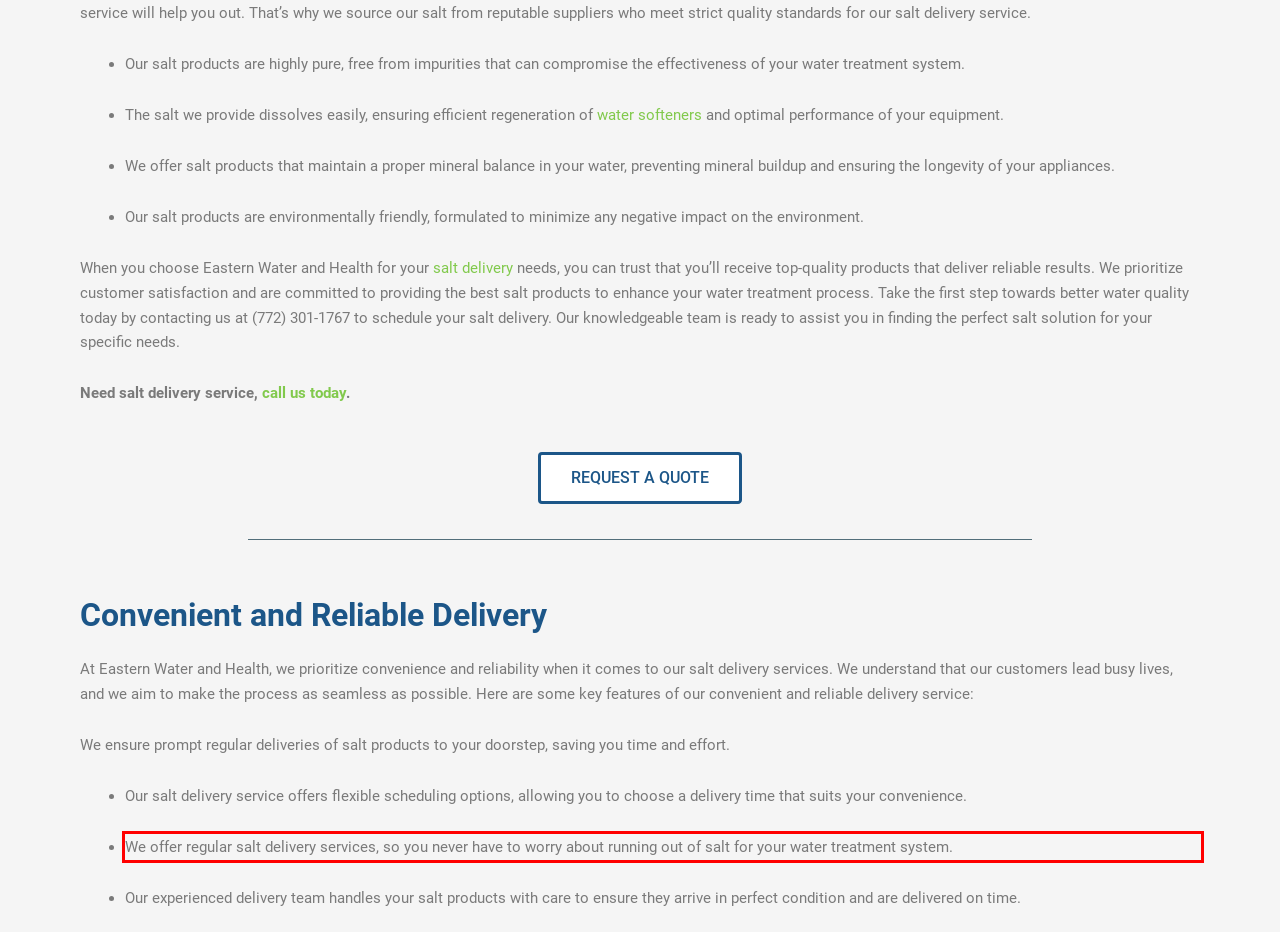Given a screenshot of a webpage containing a red bounding box, perform OCR on the text within this red bounding box and provide the text content.

We offer regular salt delivery services, so you never have to worry about running out of salt for your water treatment system.